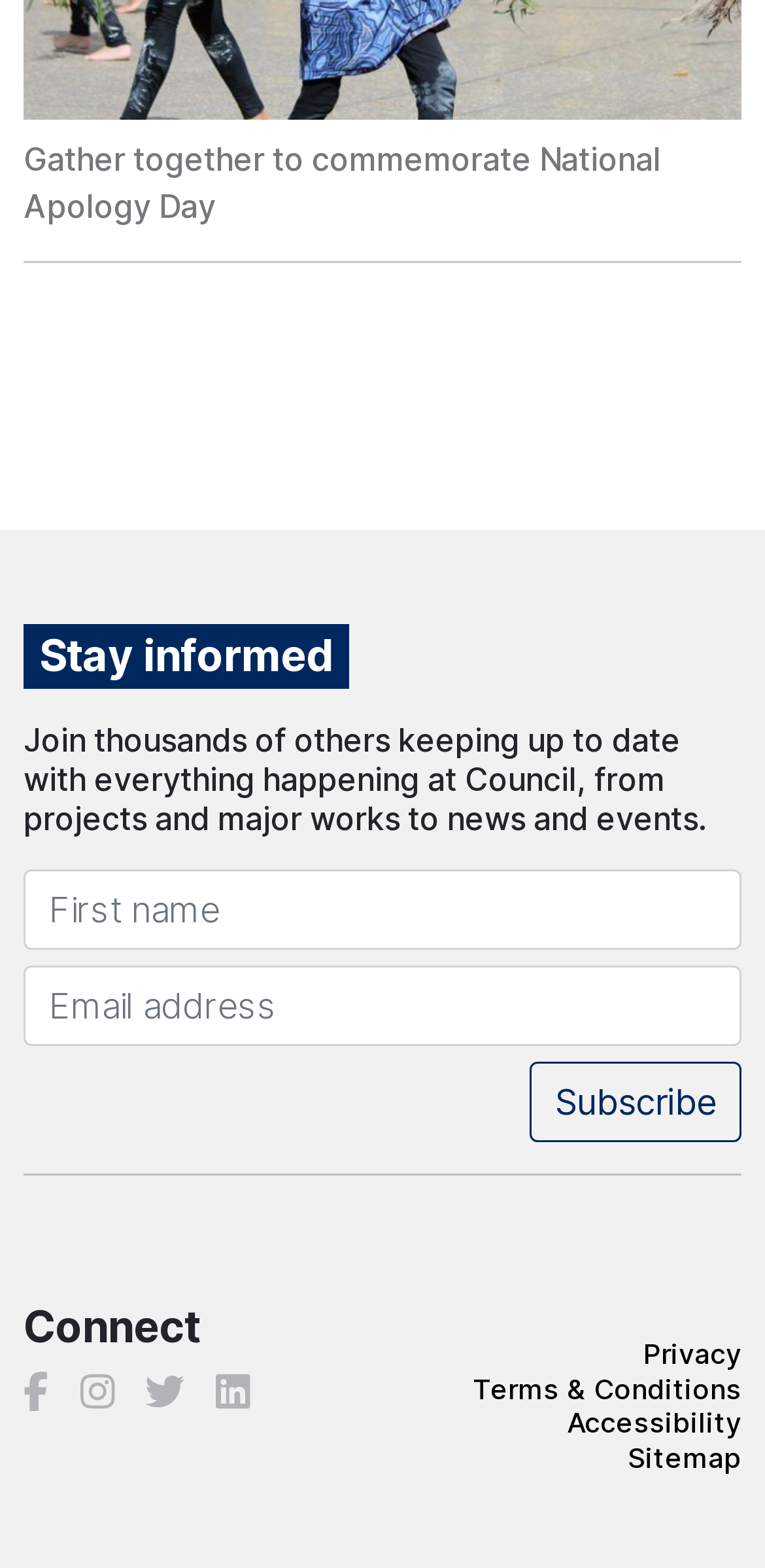Please specify the bounding box coordinates of the area that should be clicked to accomplish the following instruction: "Enter first name". The coordinates should consist of four float numbers between 0 and 1, i.e., [left, top, right, bottom].

[0.031, 0.554, 0.969, 0.606]